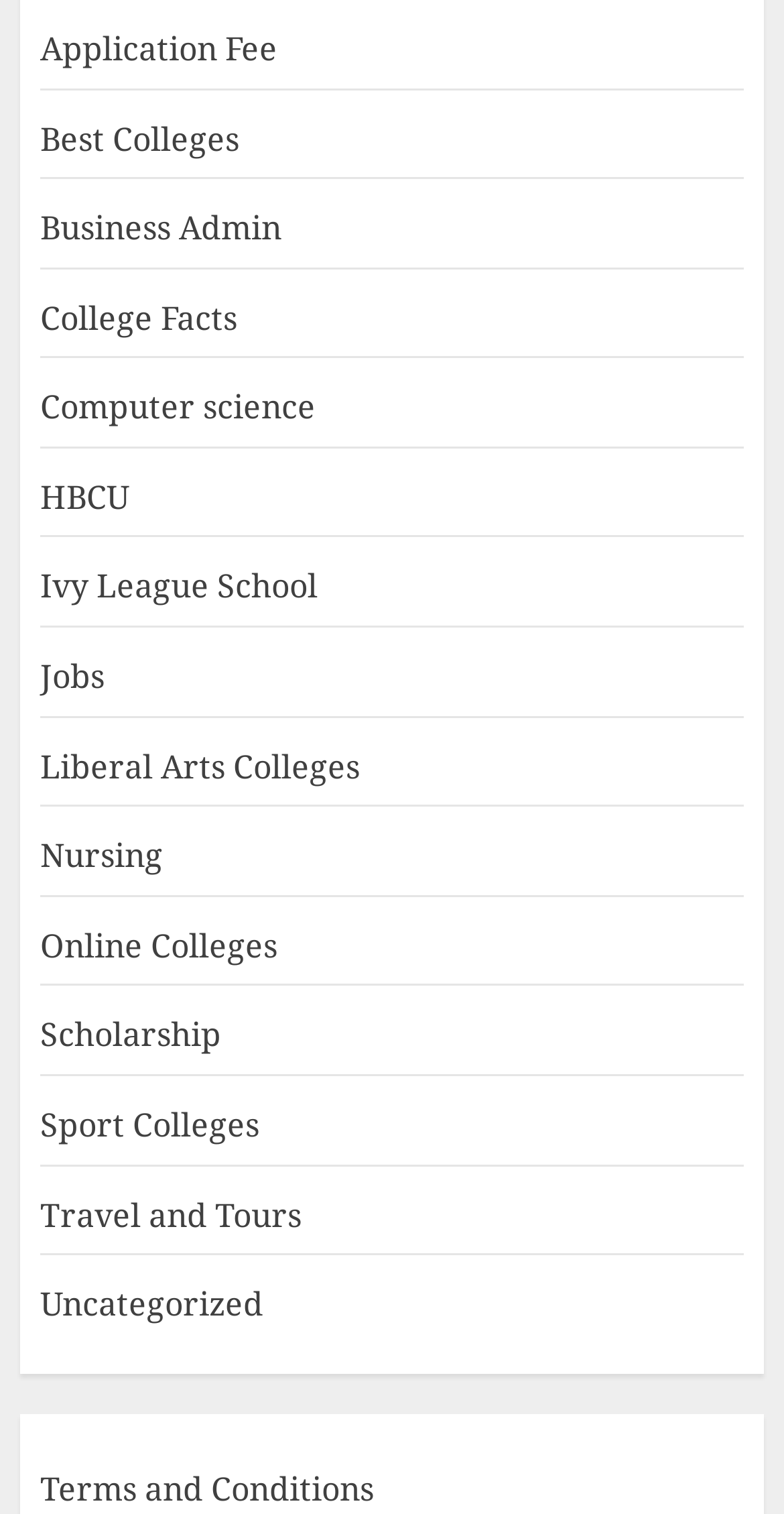Please identify the bounding box coordinates of the area I need to click to accomplish the following instruction: "Learn about business administration".

[0.051, 0.134, 0.359, 0.17]